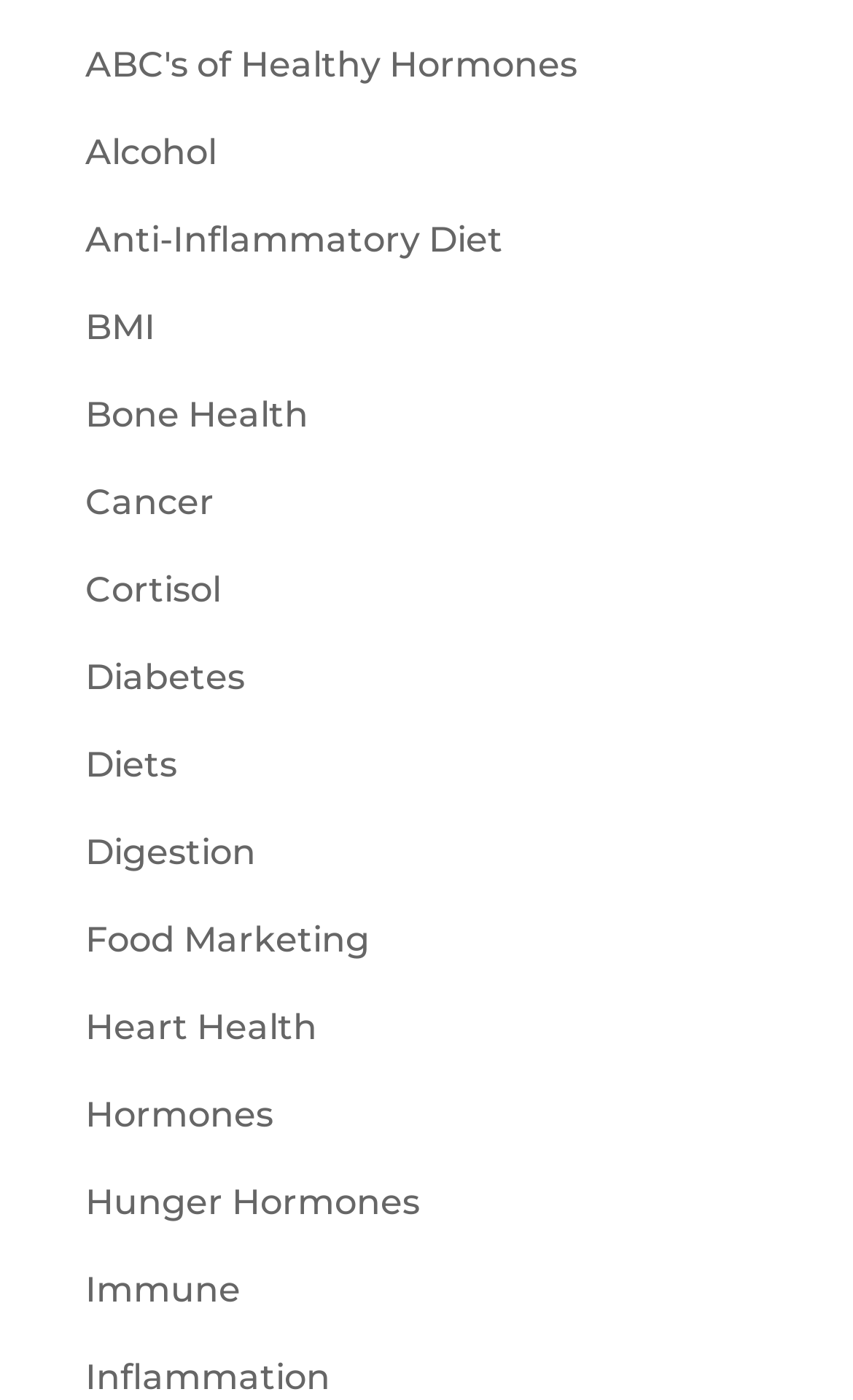What is the last health topic listed?
Look at the screenshot and respond with a single word or phrase.

Inflammation